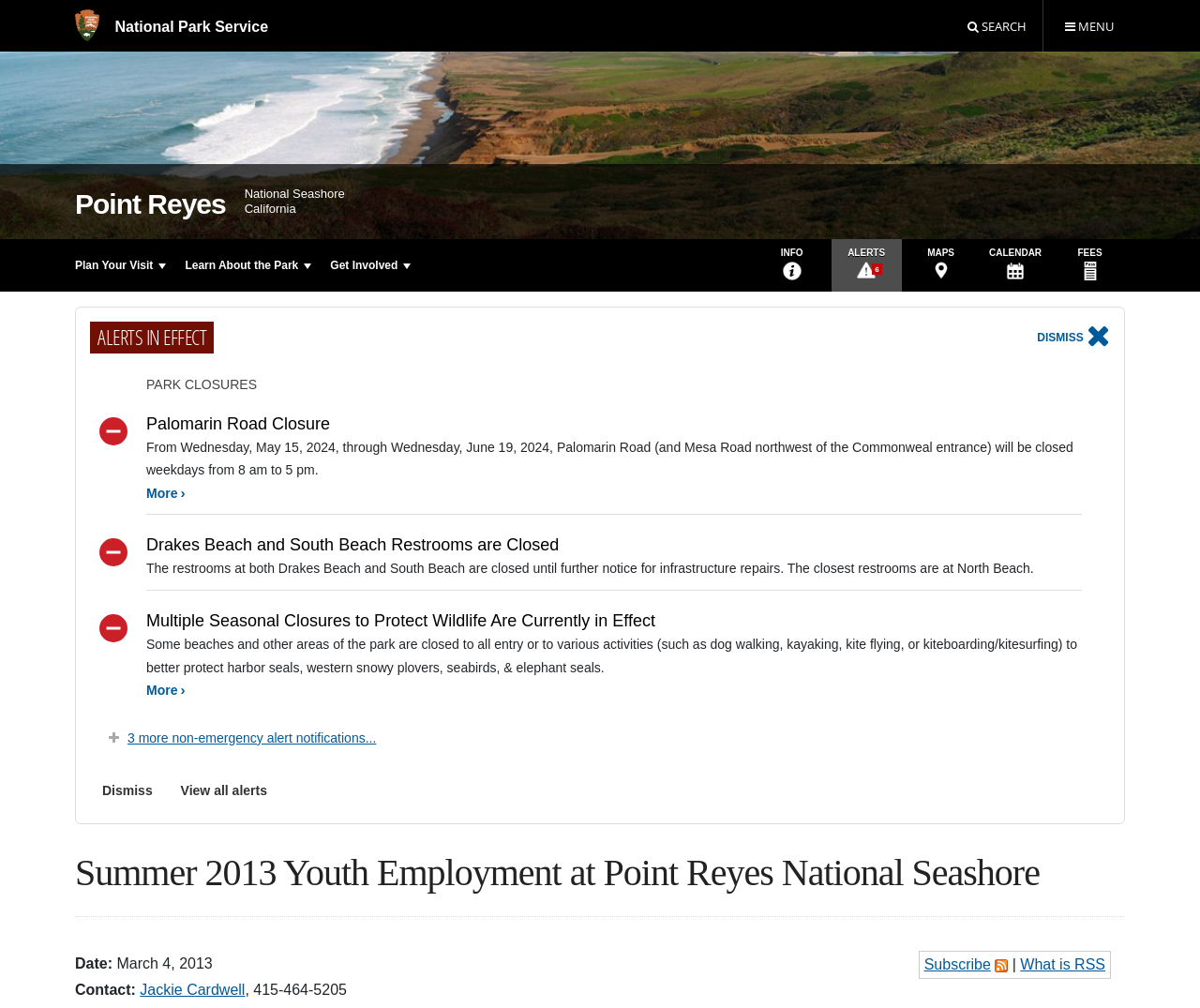Find the bounding box coordinates of the element's region that should be clicked in order to follow the given instruction: "View PRO BONO page". The coordinates should consist of four float numbers between 0 and 1, i.e., [left, top, right, bottom].

None